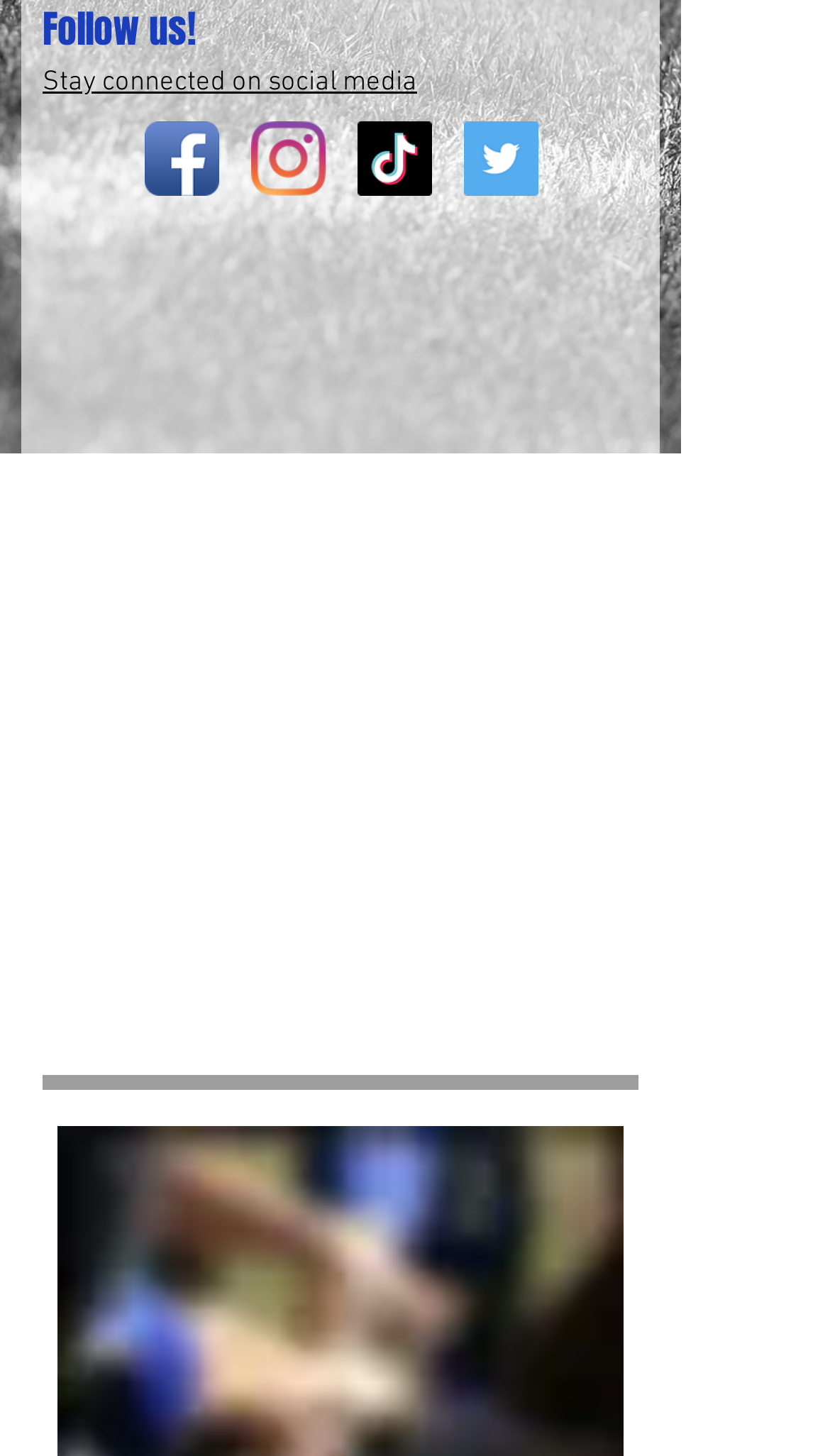Bounding box coordinates are specified in the format (top-left x, top-left y, bottom-right x, bottom-right y). All values are floating point numbers bounded between 0 and 1. Please provide the bounding box coordinate of the region this sentence describes: Stay connected on social media

[0.051, 0.039, 0.503, 0.067]